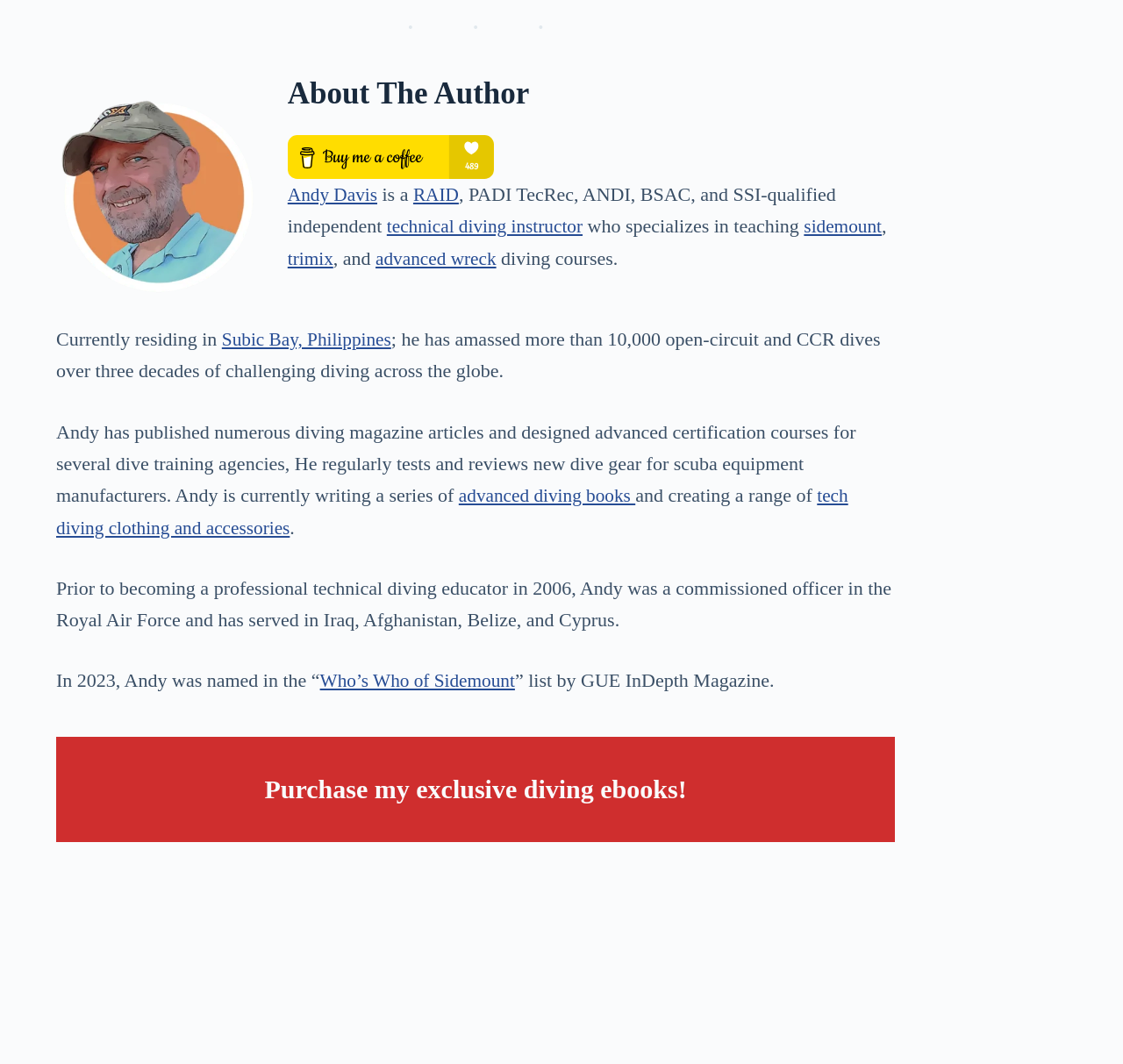Identify the coordinates of the bounding box for the element that must be clicked to accomplish the instruction: "Explore advanced diving books written by Andy Davis".

[0.408, 0.455, 0.571, 0.476]